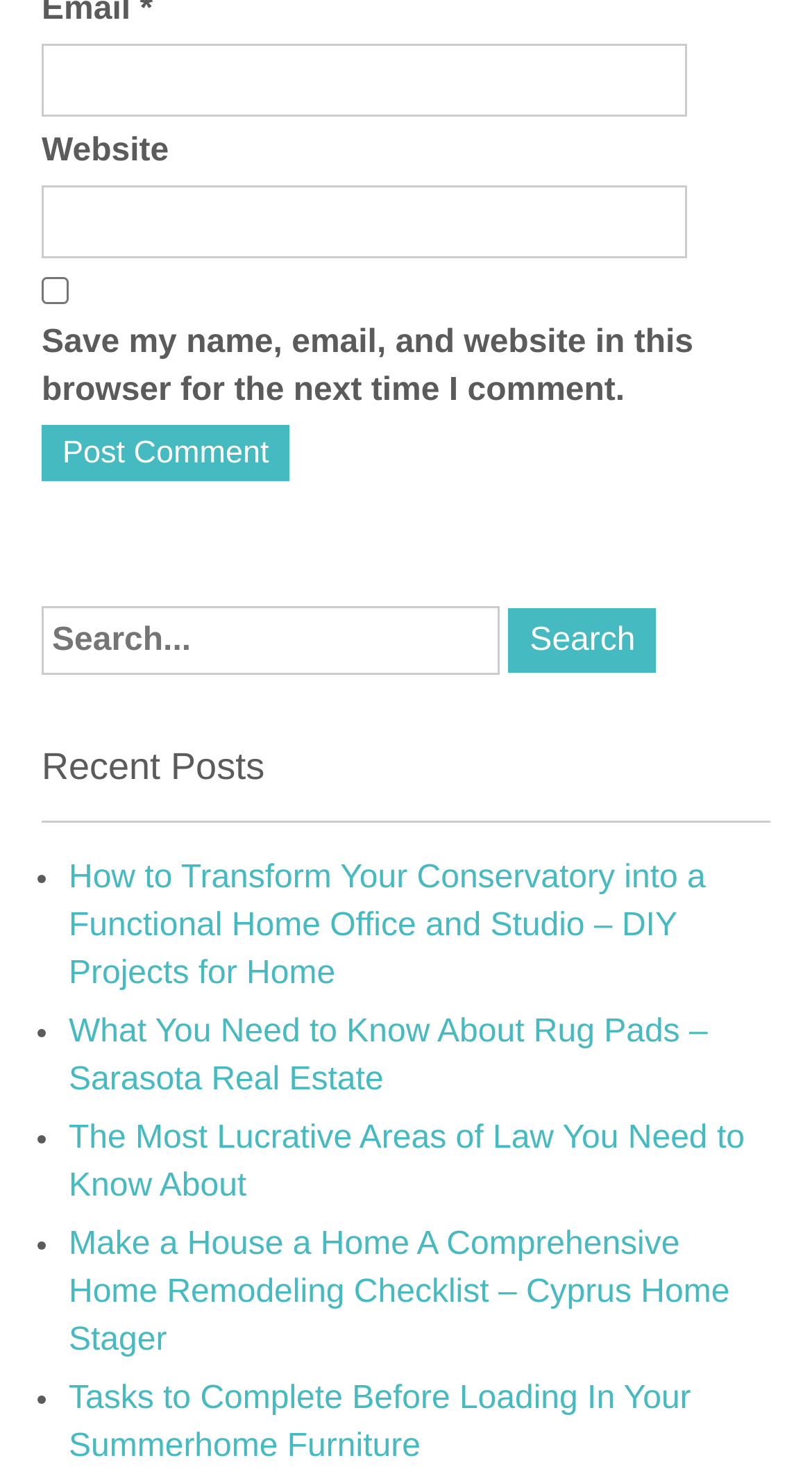What is the label of the first textbox?
Observe the image and answer the question with a one-word or short phrase response.

Email *